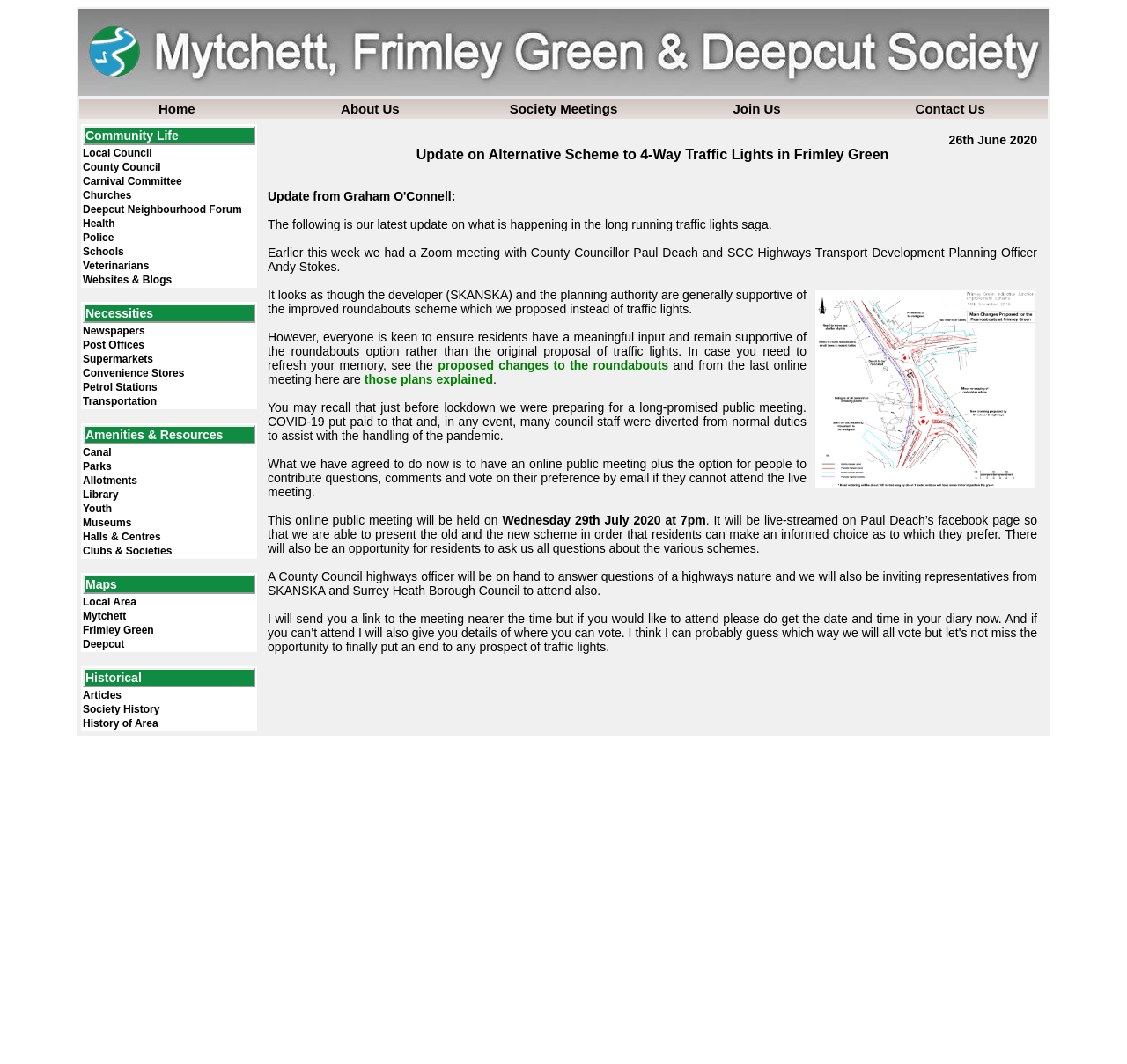What is the first item listed under Community Life?
With the help of the image, please provide a detailed response to the question.

By examining the webpage structure, I found that the first item listed under Community Life is 'Community Life' itself, which is a category that includes subitems such as Local Council, County Council, and Carnival Committee.